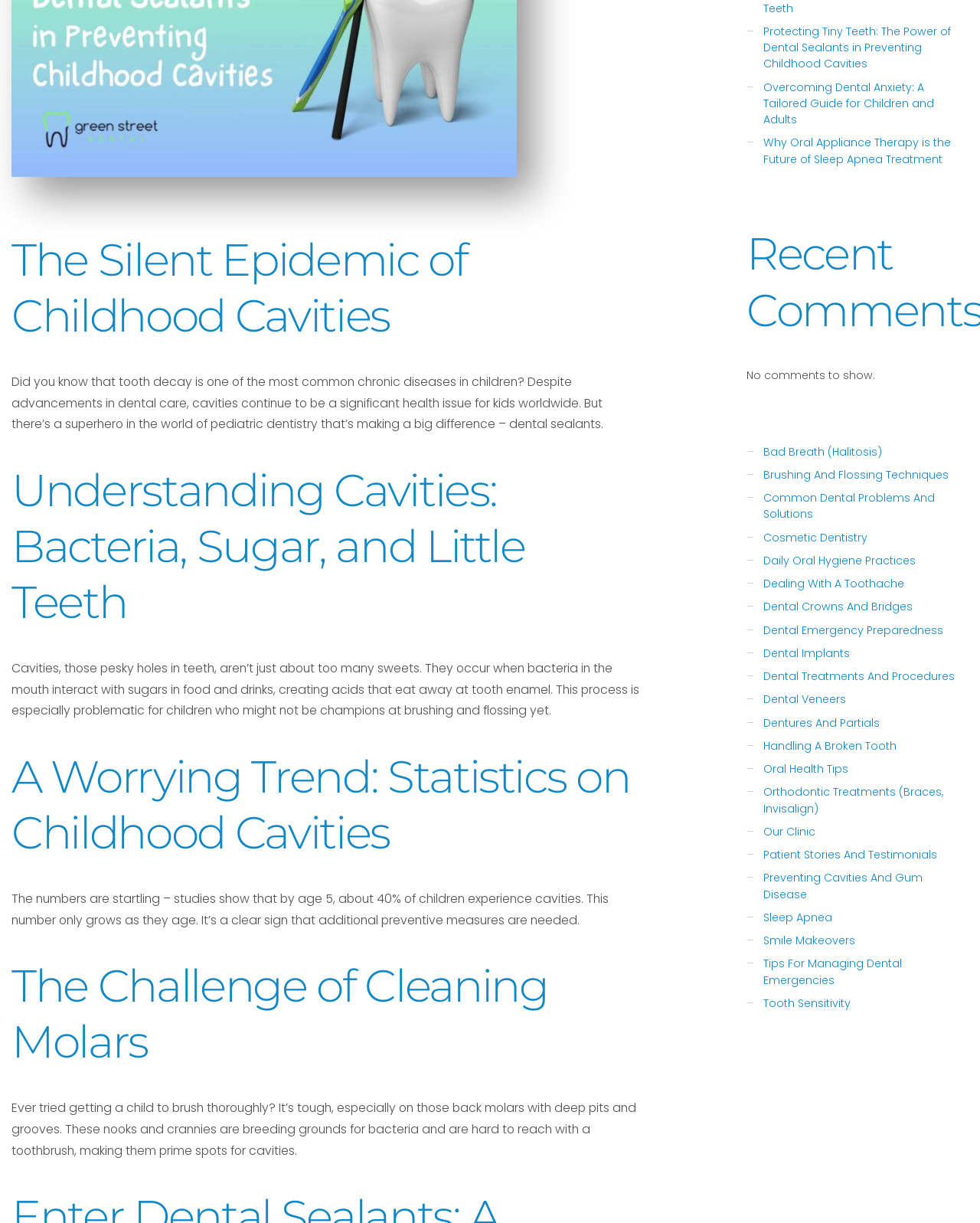Find the bounding box coordinates for the UI element whose description is: "Handling a broken tooth". The coordinates should be four float numbers between 0 and 1, in the format [left, top, right, bottom].

[0.779, 0.604, 0.915, 0.617]